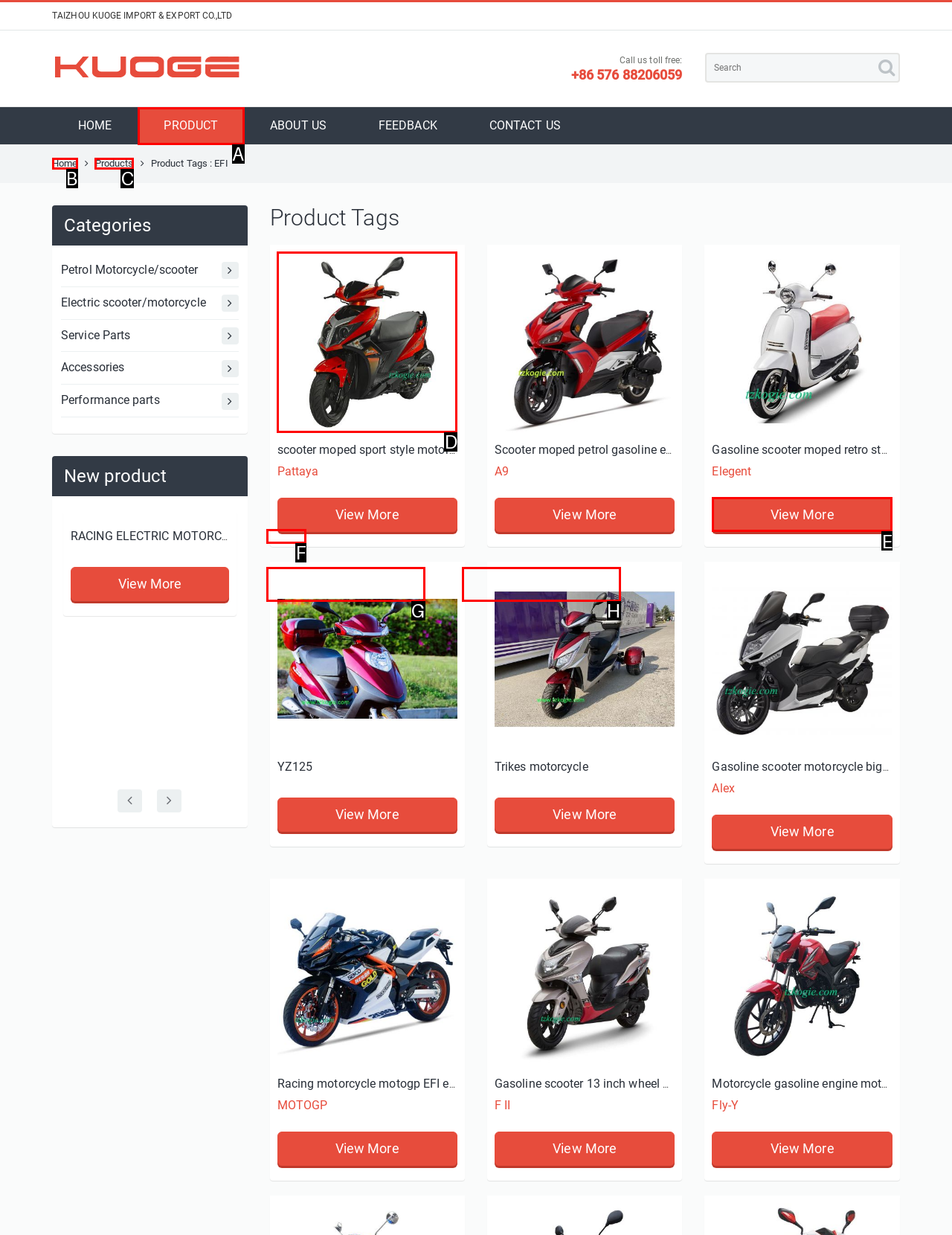Tell me which one HTML element best matches the description: Products
Answer with the option's letter from the given choices directly.

C